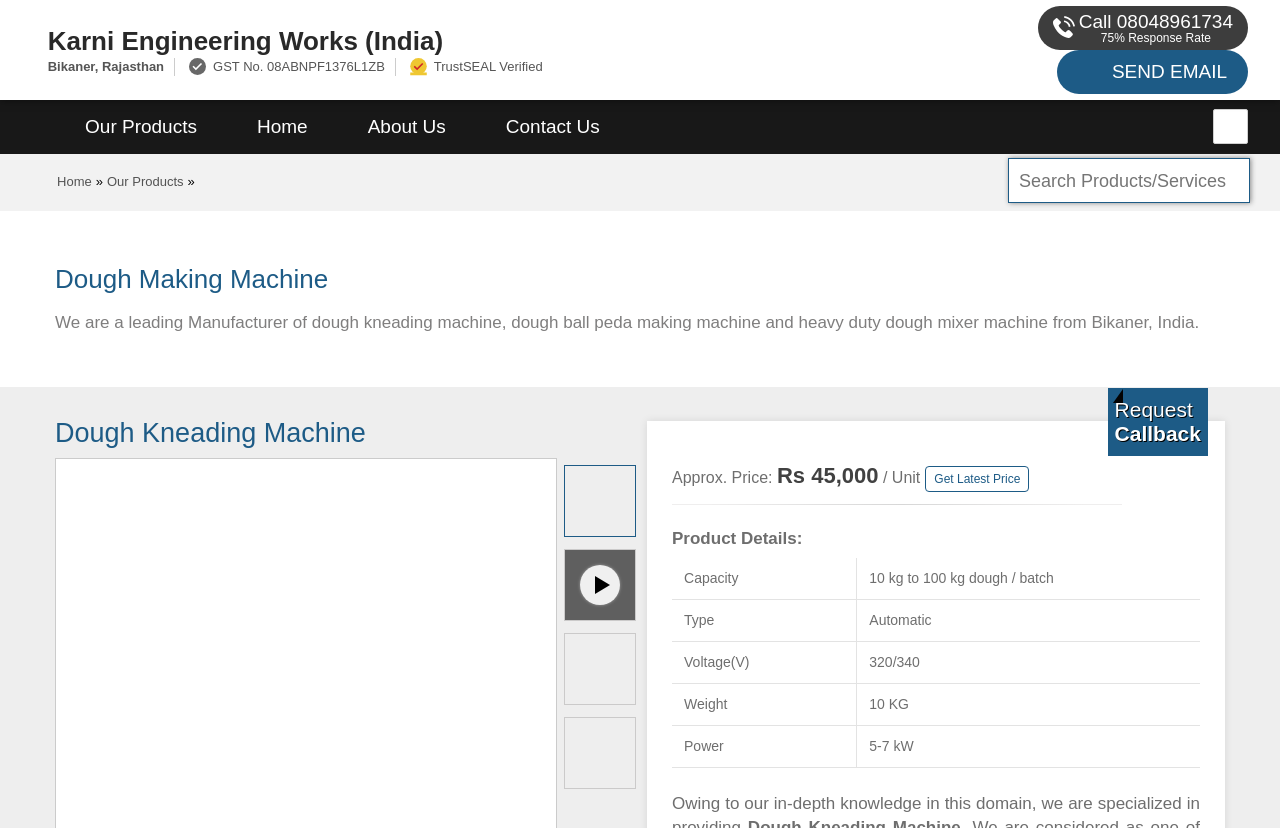Provide a brief response to the question below using one word or phrase:
What is the response rate of the company?

75%